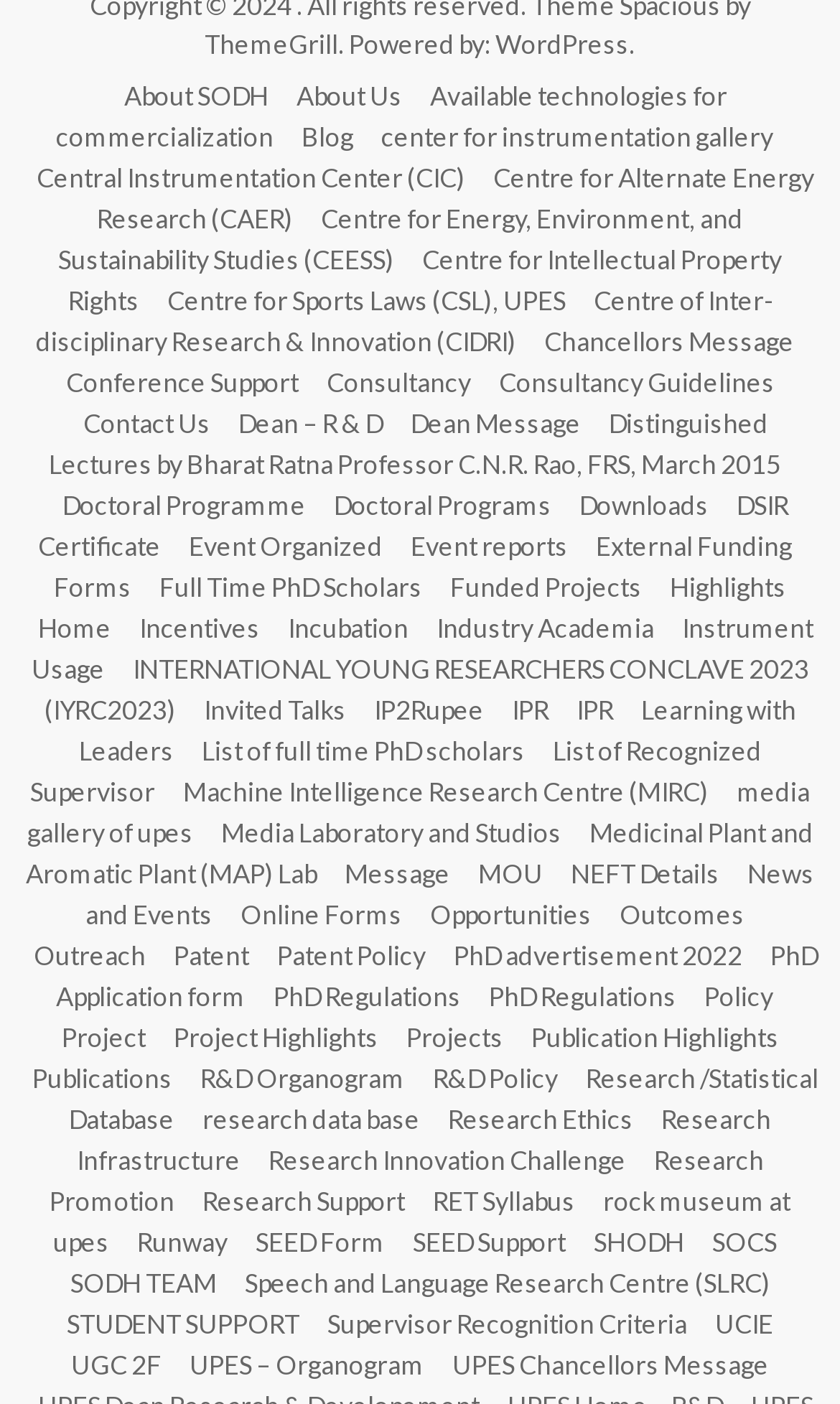Please find and report the bounding box coordinates of the element to click in order to perform the following action: "Click on About SODH". The coordinates should be expressed as four float numbers between 0 and 1, in the format [left, top, right, bottom].

[0.135, 0.049, 0.332, 0.08]